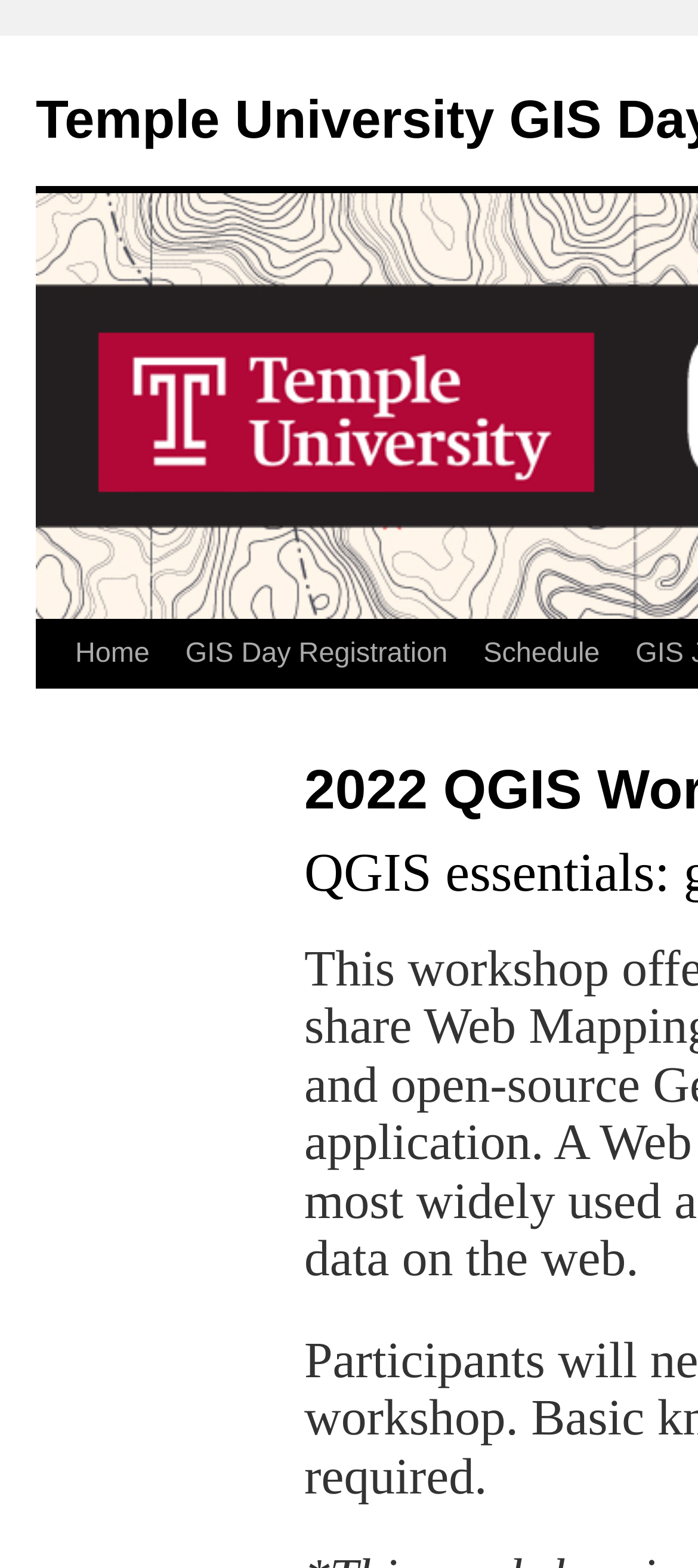Determine the bounding box for the HTML element described here: "FFD Mammography". The coordinates should be given as [left, top, right, bottom] with each number being a float between 0 and 1.

None